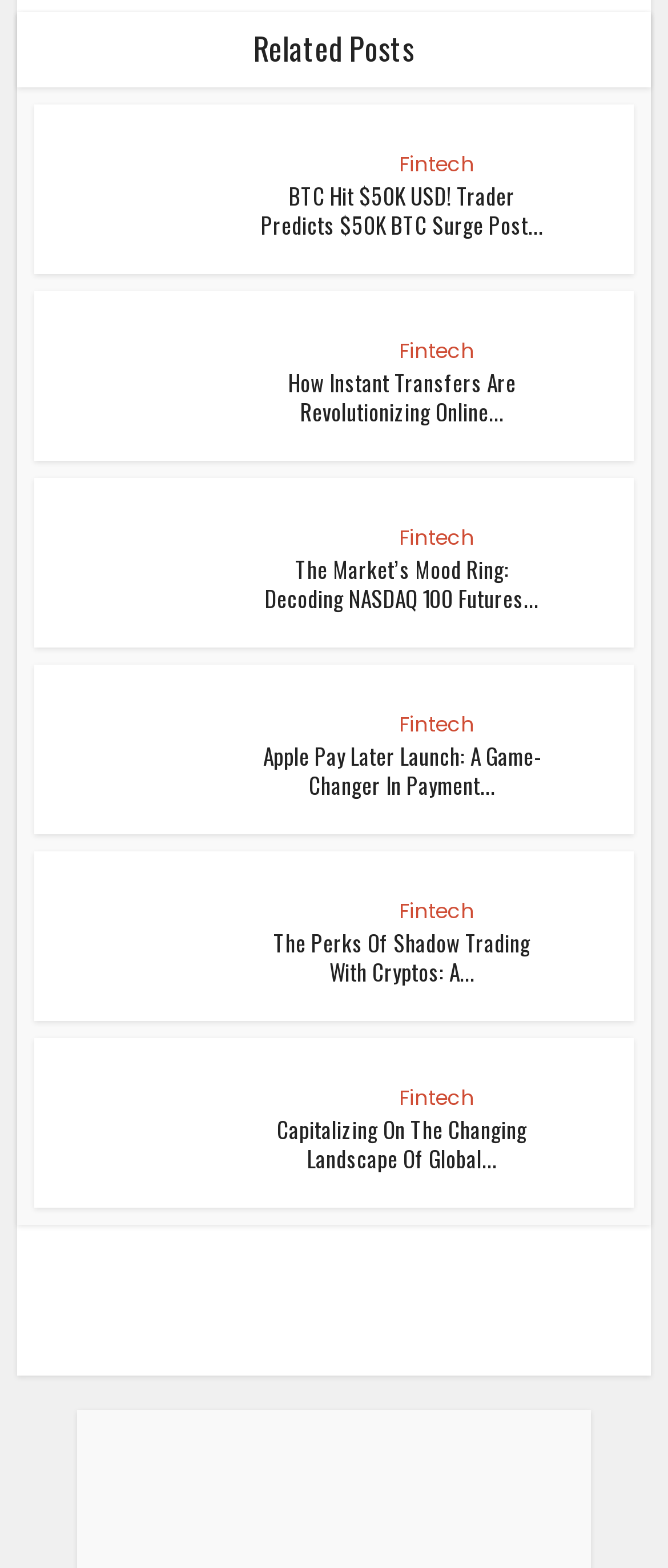Locate the bounding box coordinates of the element that needs to be clicked to carry out the instruction: "click on Fintech link". The coordinates should be given as four float numbers ranging from 0 to 1, i.e., [left, top, right, bottom].

[0.597, 0.095, 0.71, 0.113]